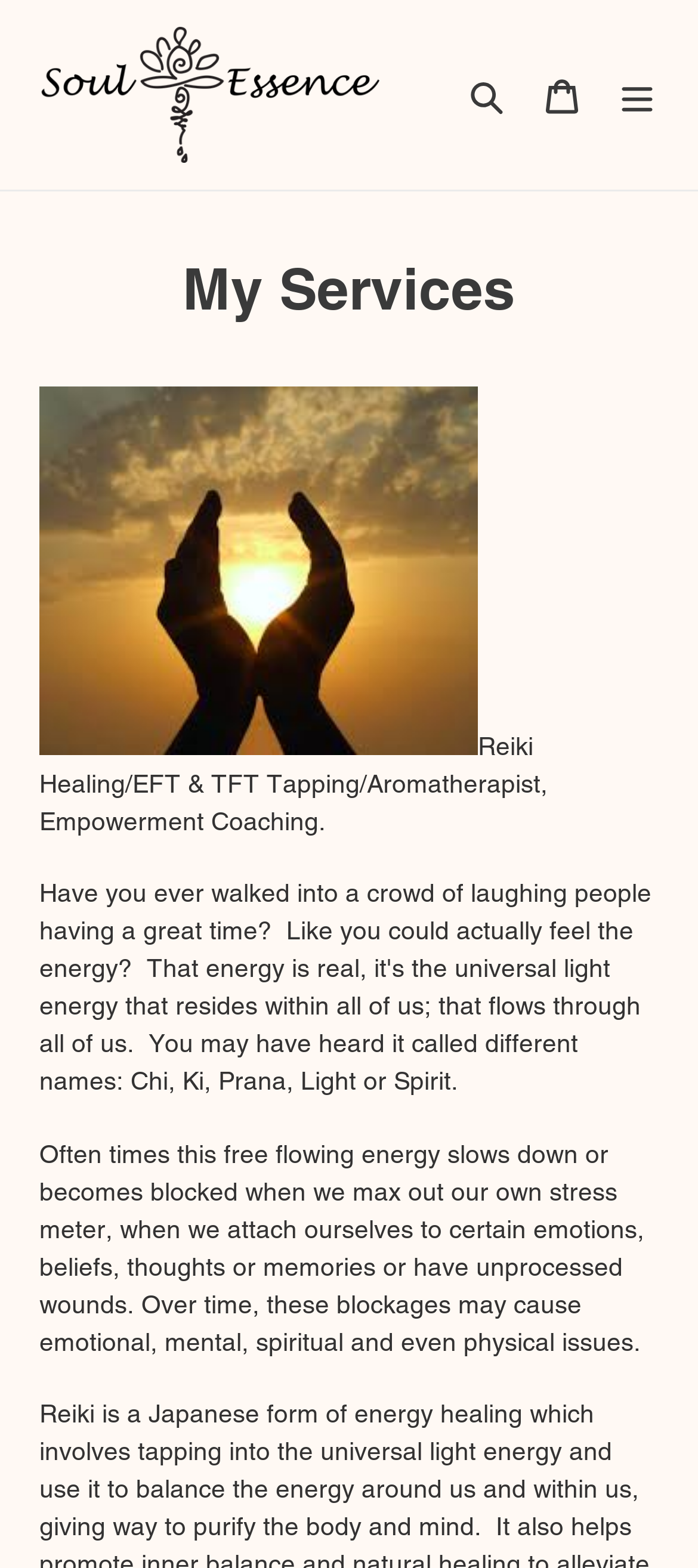What might cause emotional, mental, spiritual and even physical issues?
Give a detailed response to the question by analyzing the screenshot.

I read the StaticText element with the text 'Often times this free flowing energy slows down or becomes blocked when we max out our own stress meter, when we attach ourselves to certain emotions, beliefs, thoughts or memories or have unprocessed wounds. Over time, these blockages may cause emotional, mental, spiritual and even physical issues.' which suggests that blockages in free flowing energy might cause these issues.